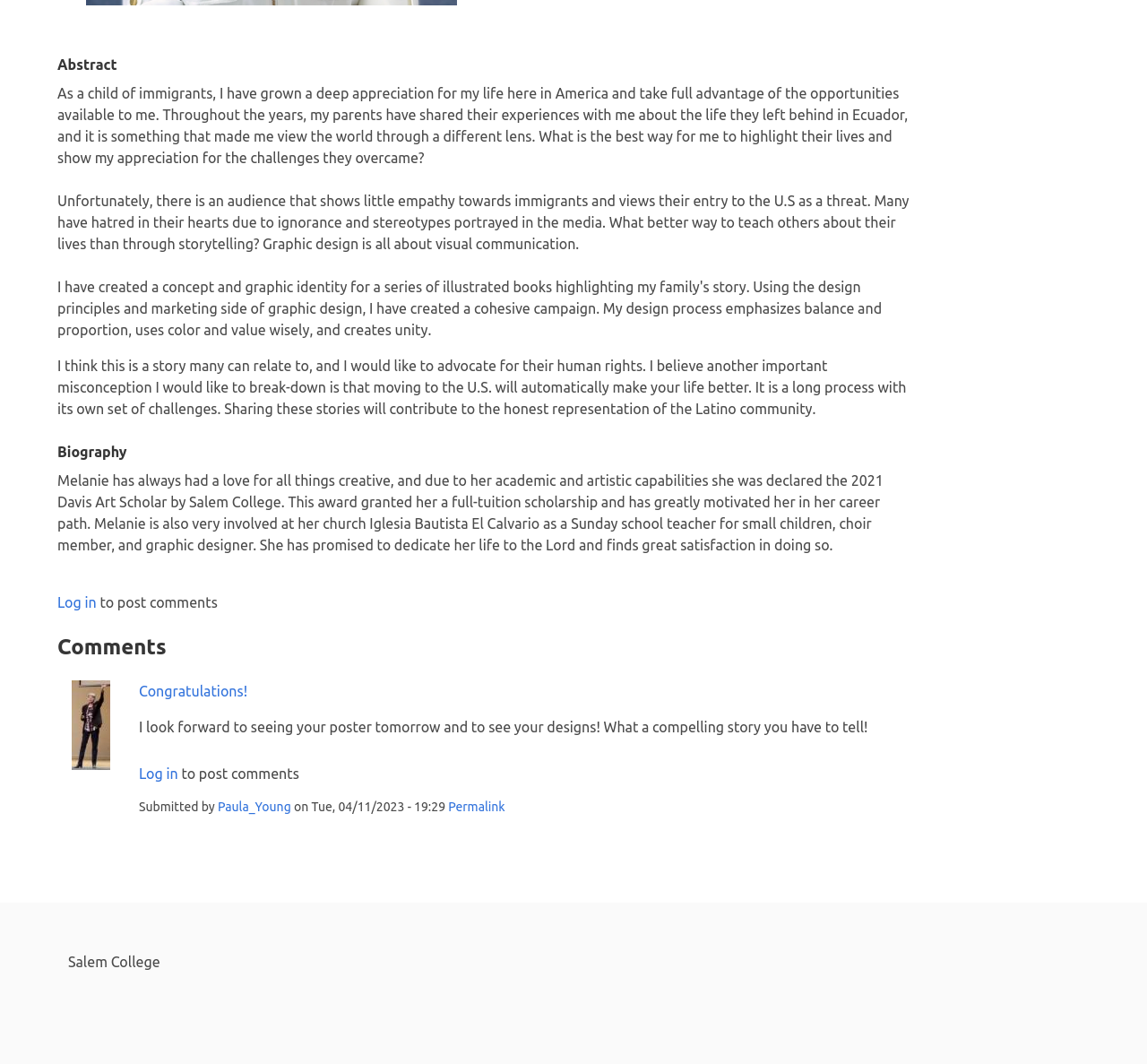Using the description "Log in", locate and provide the bounding box of the UI element.

[0.05, 0.559, 0.084, 0.574]